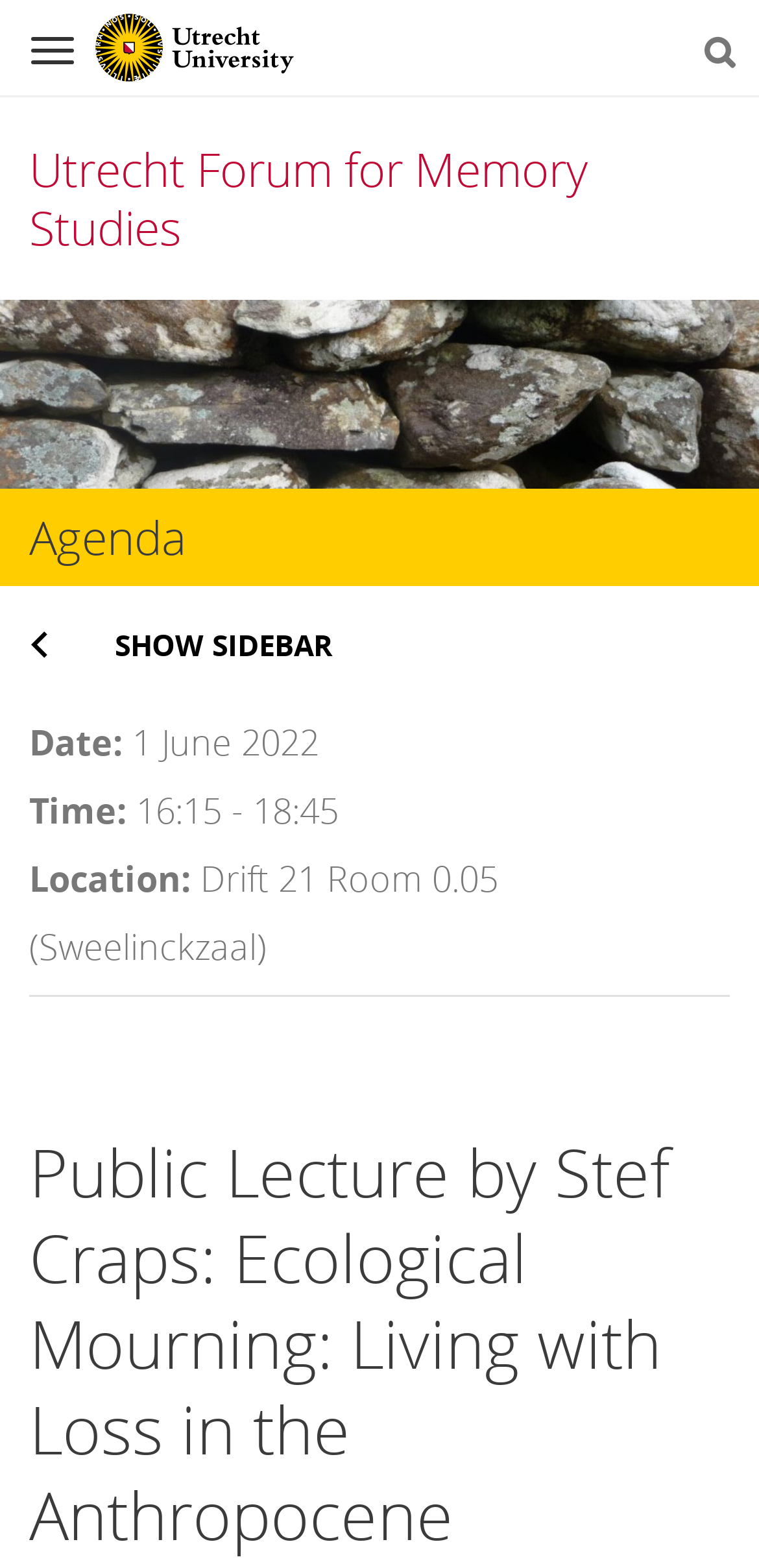What is the location of the public lecture?
Look at the image and respond with a one-word or short phrase answer.

Drift 21 Room 0.05 (Sweelinckzaal)